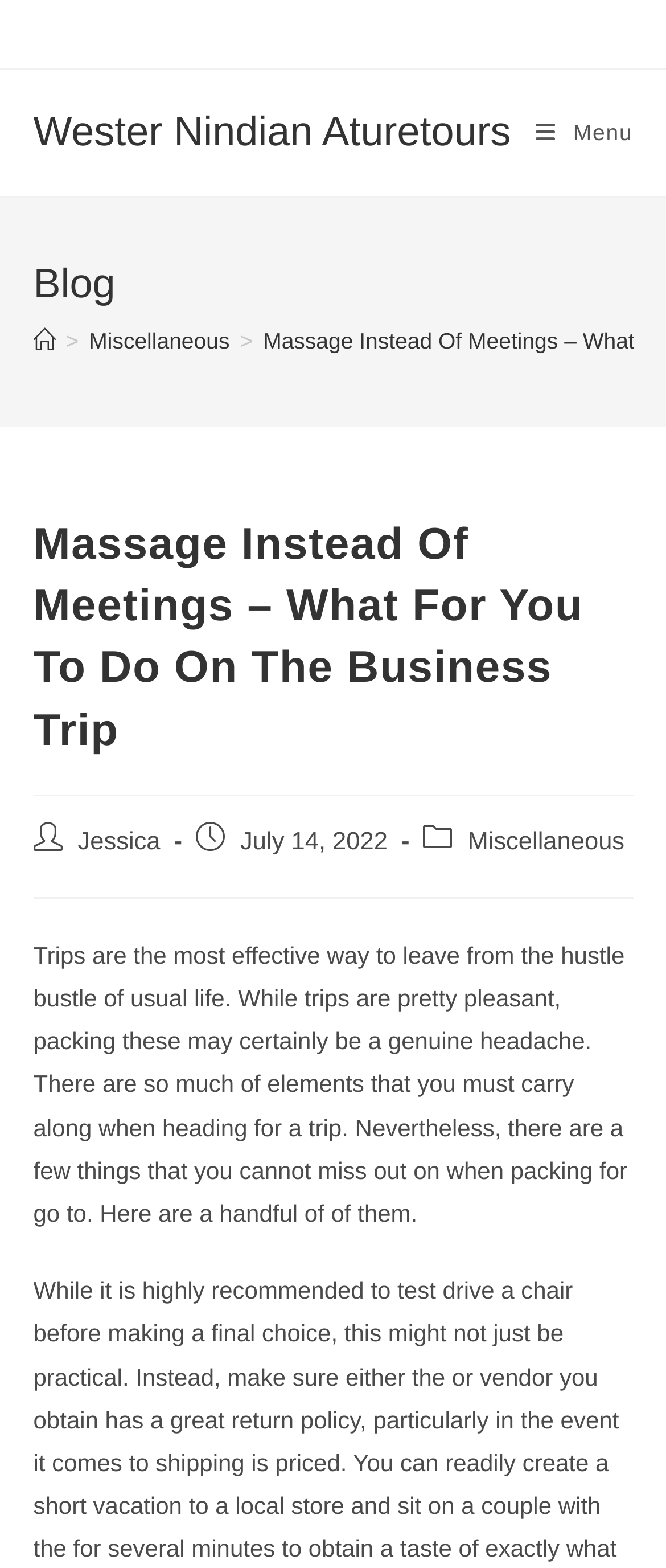Using the image as a reference, answer the following question in as much detail as possible:
When was the blog post published?

The publication date of the blog post can be found by looking at the 'Post published:' section, which is located below the main heading. The text 'July 14, 2022' indicates the date of publication.